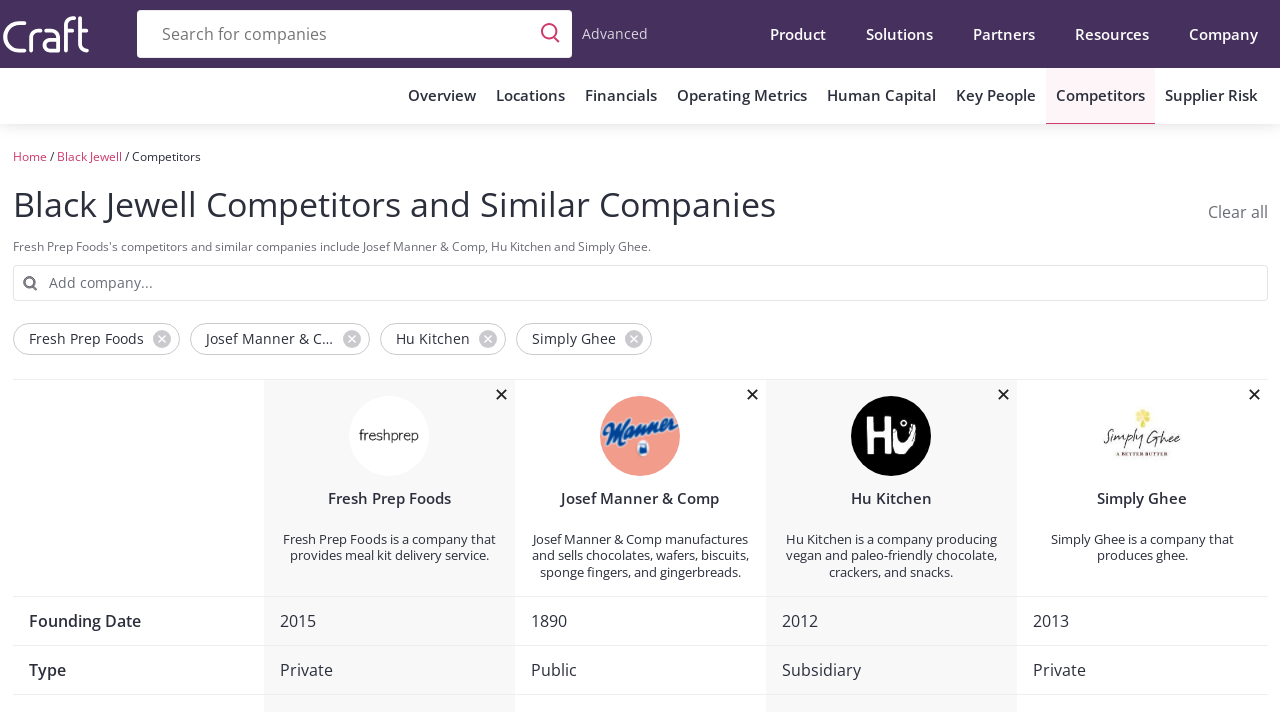Could you specify the bounding box coordinates for the clickable section to complete the following instruction: "View Fresh Prep Foods"?

[0.01, 0.487, 0.148, 0.52]